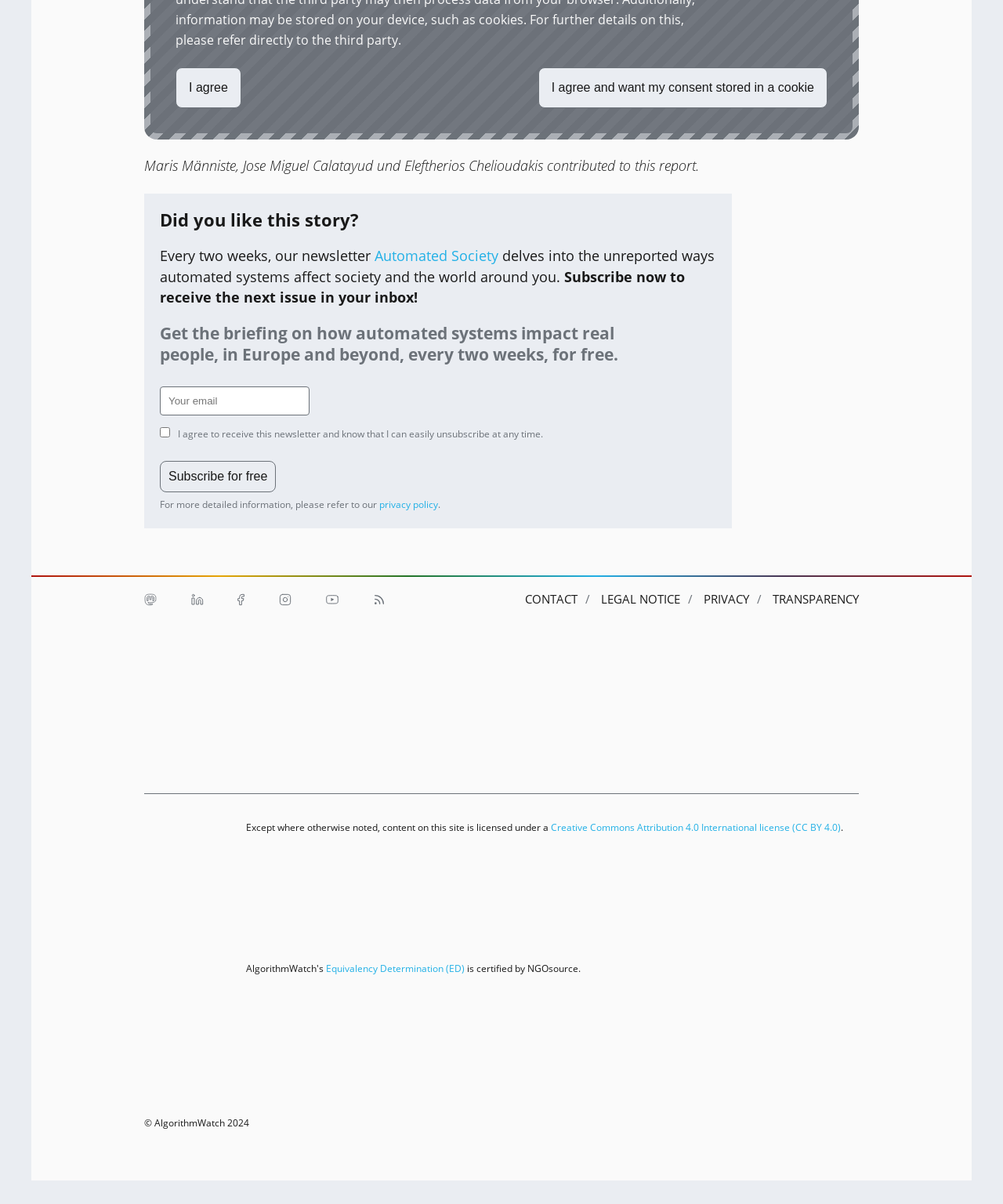Can you show the bounding box coordinates of the region to click on to complete the task described in the instruction: "Check the newsletter link"?

[0.373, 0.205, 0.497, 0.22]